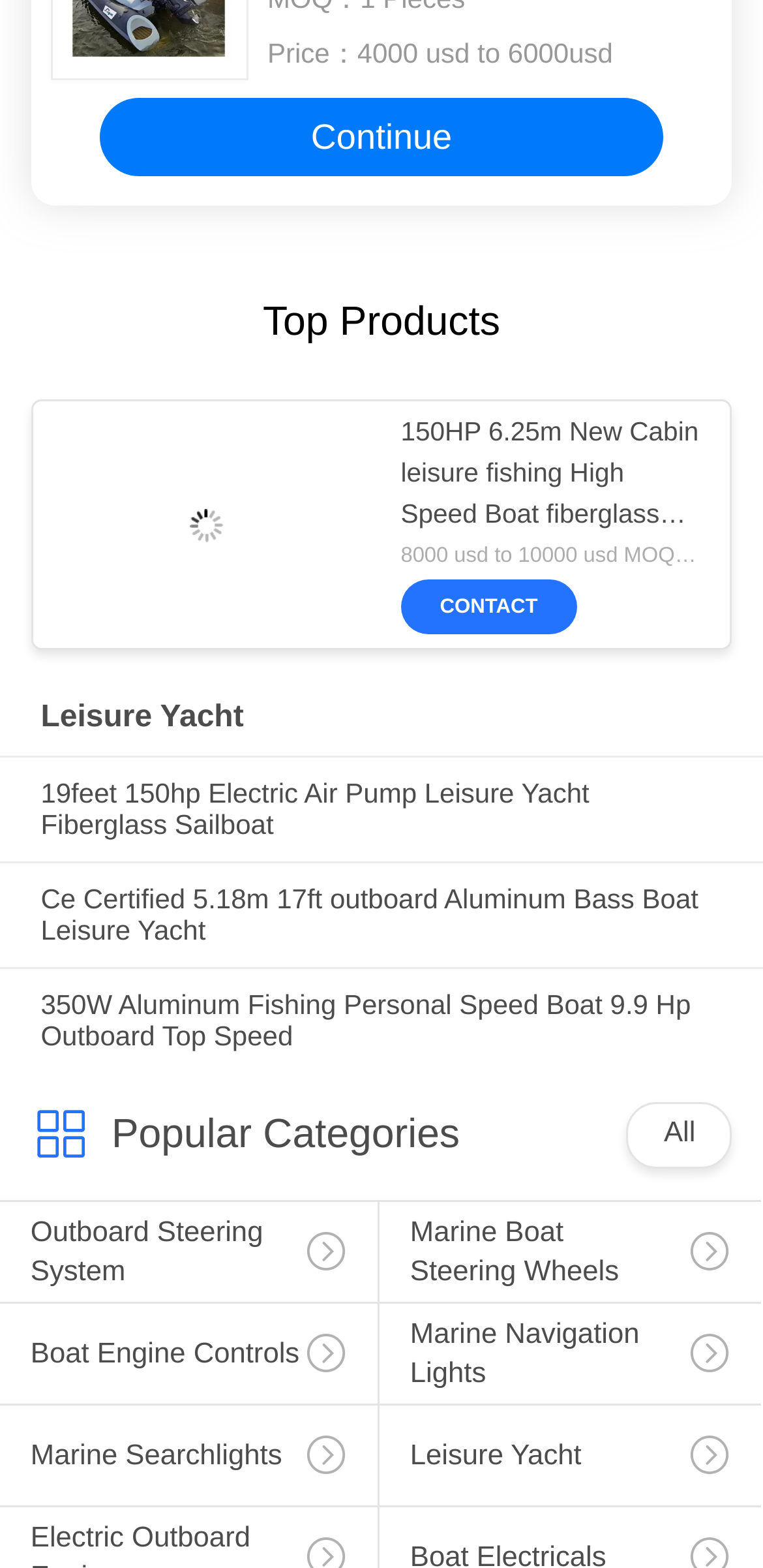Predict the bounding box of the UI element based on this description: "Boat Engine Controls".

[0.0, 0.831, 0.495, 0.923]